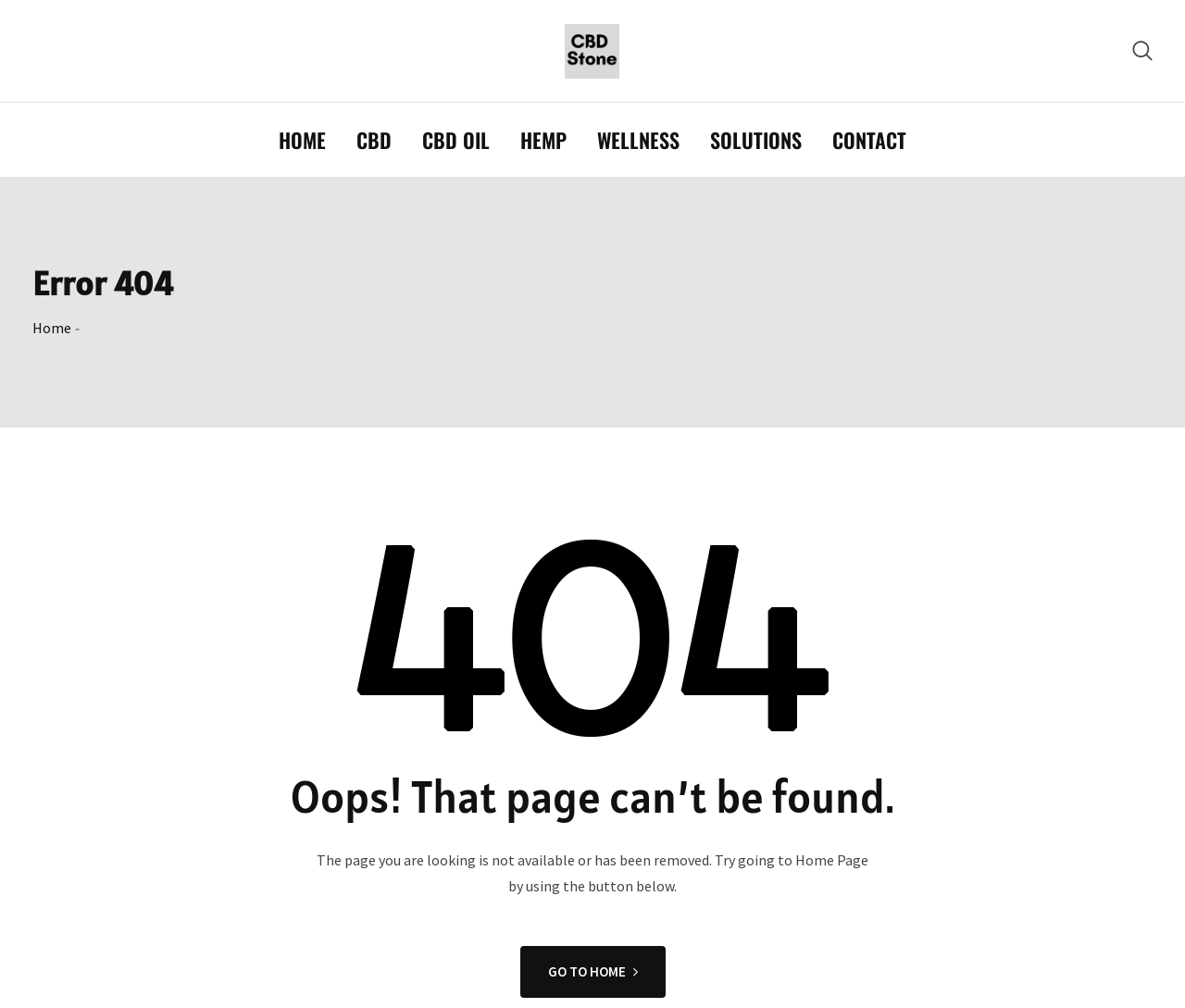What is the purpose of the button below the error message?
Refer to the screenshot and deliver a thorough answer to the question presented.

The button below the error message is labeled 'GO TO HOME' and has an arrow icon, indicating that its purpose is to redirect the user to the home page of the website.